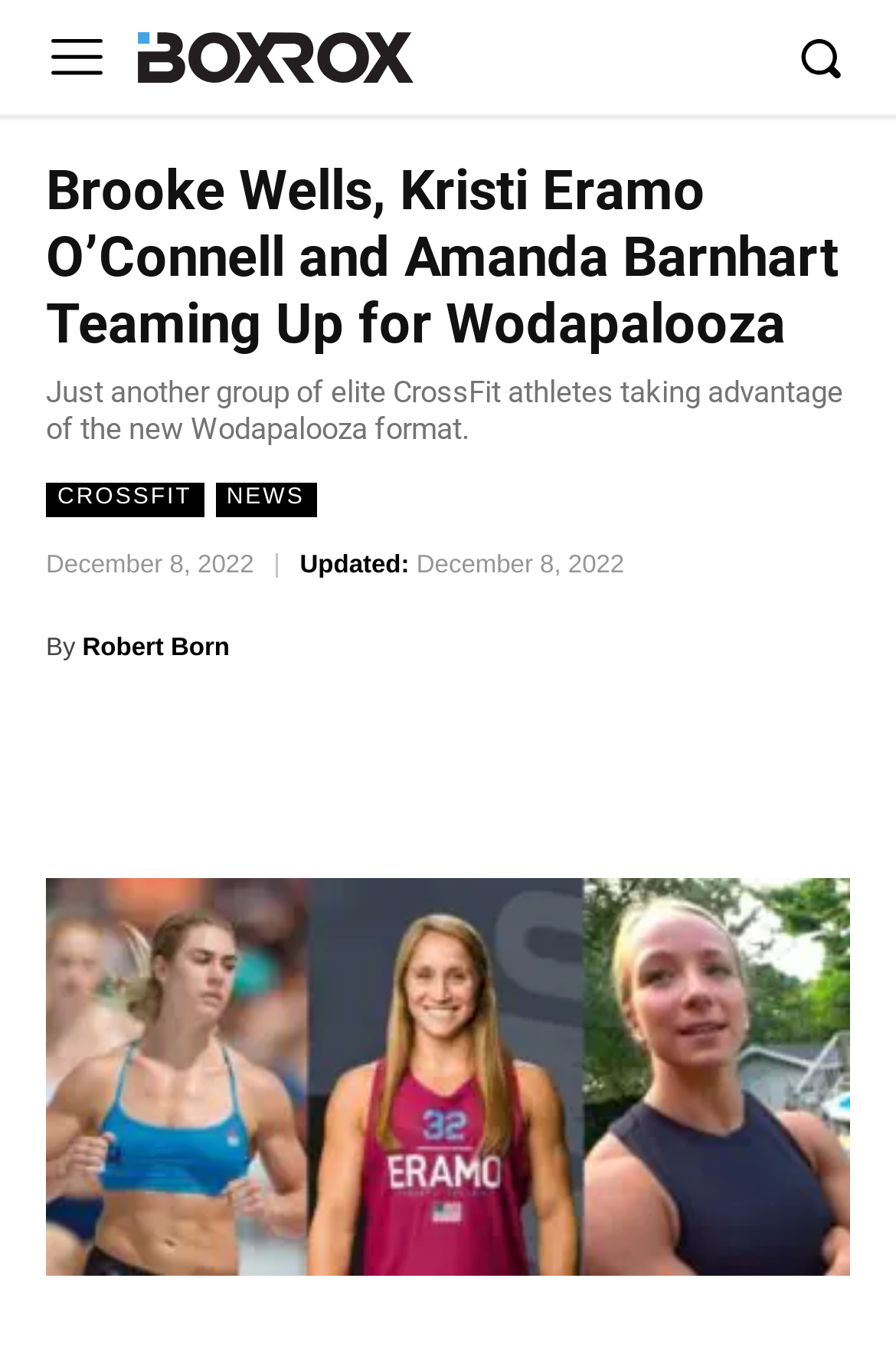Respond with a single word or phrase:
What is the name of the event?

Wodapalooza